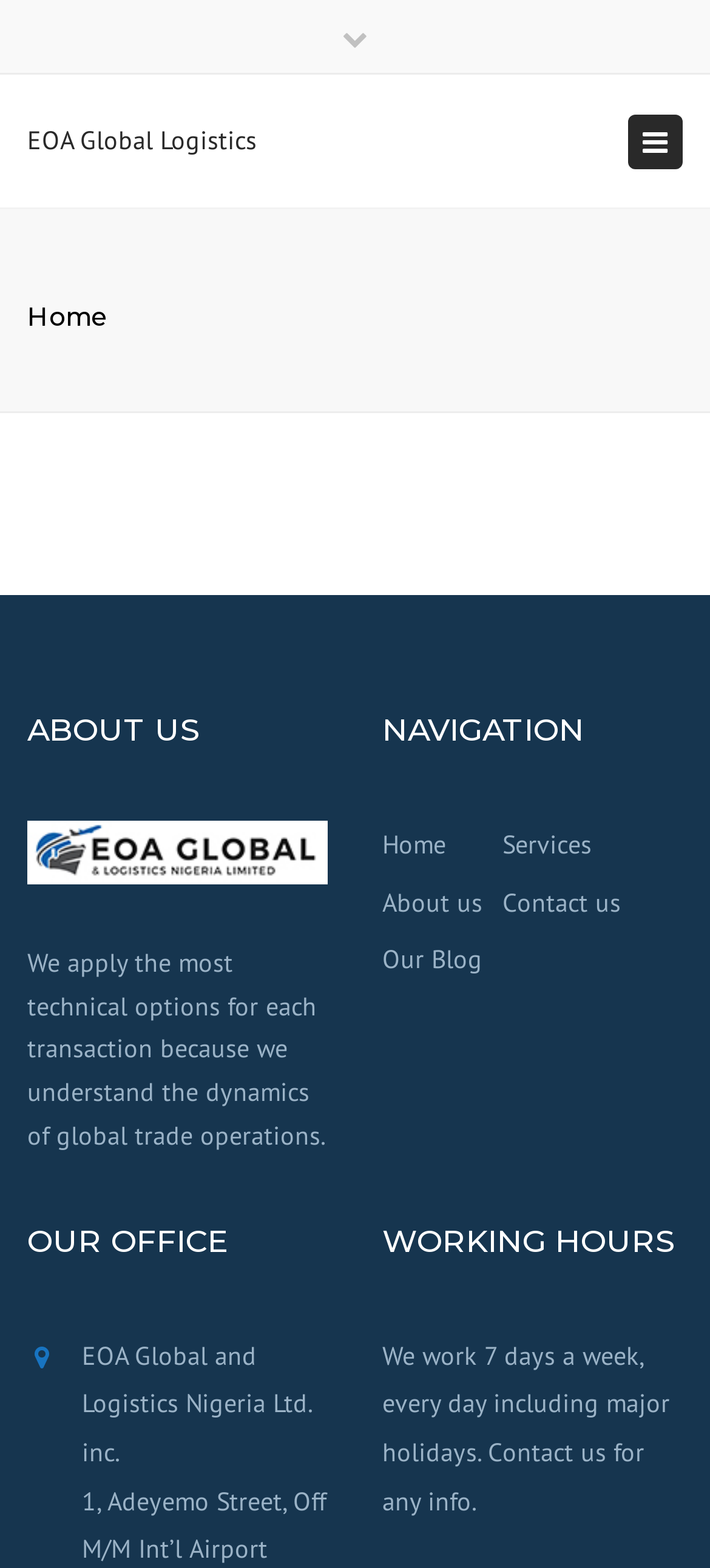What is the contact email?
Please provide a detailed and comprehensive answer to the question.

The contact email can be found in the middle of the webpage, where it is written as 'info@eoagloballogistics.com' in a static text element.